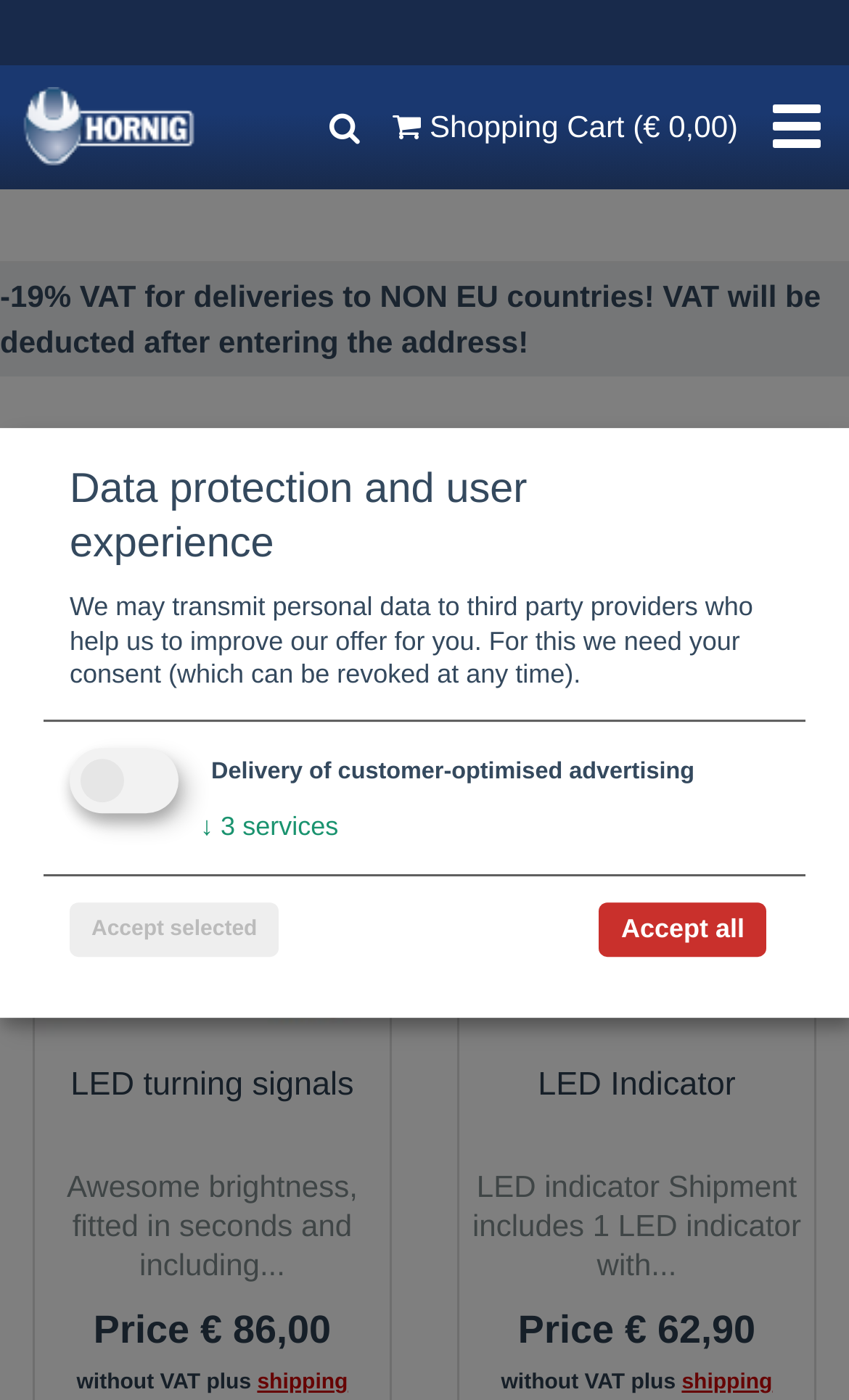Can you pinpoint the bounding box coordinates for the clickable element required for this instruction: "Click the shopping cart button"? The coordinates should be four float numbers between 0 and 1, i.e., [left, top, right, bottom].

[0.455, 0.059, 0.877, 0.123]